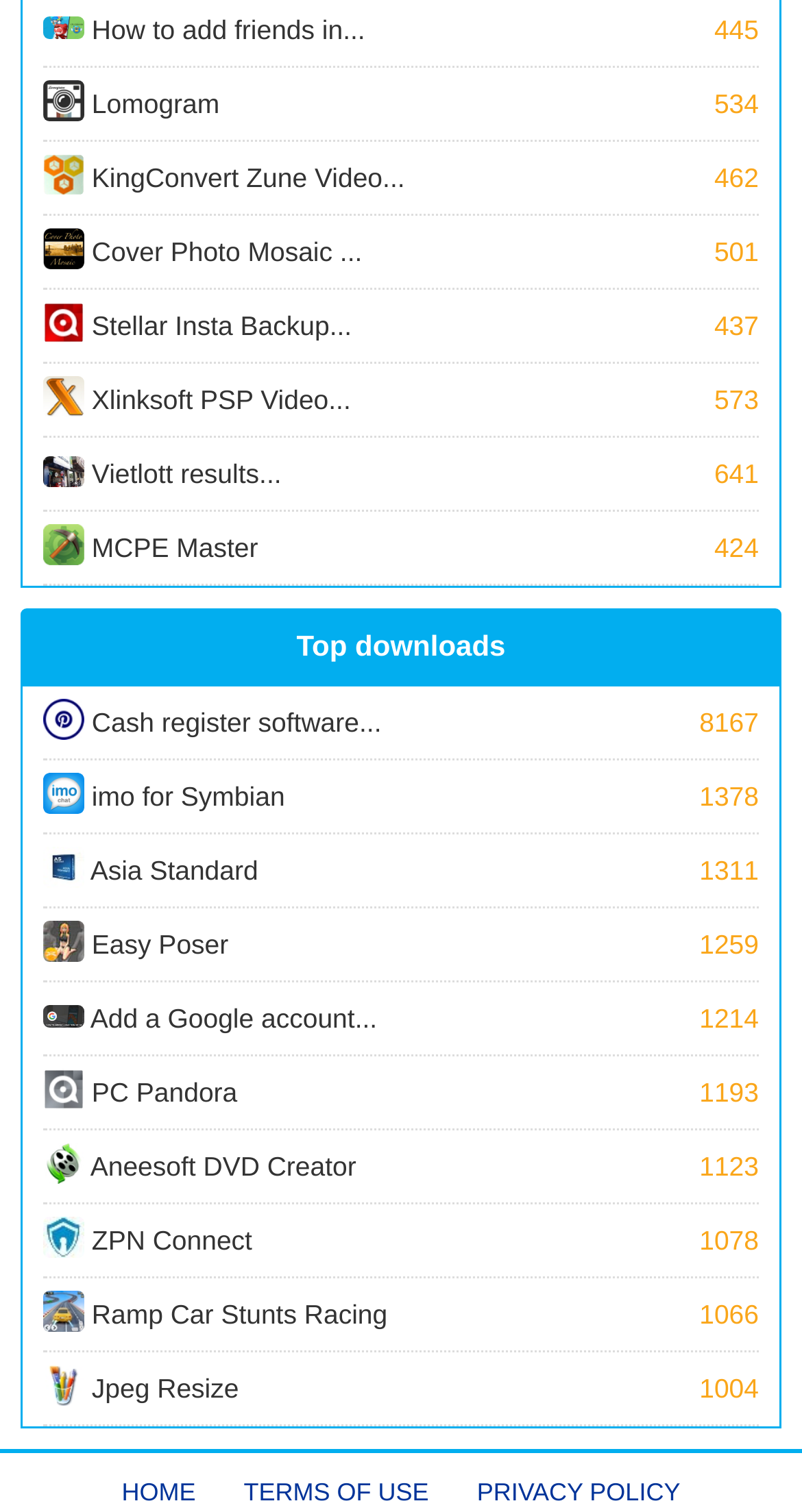Provide a single word or phrase to answer the given question: 
What is the last link on this webpage?

Jpeg Resize